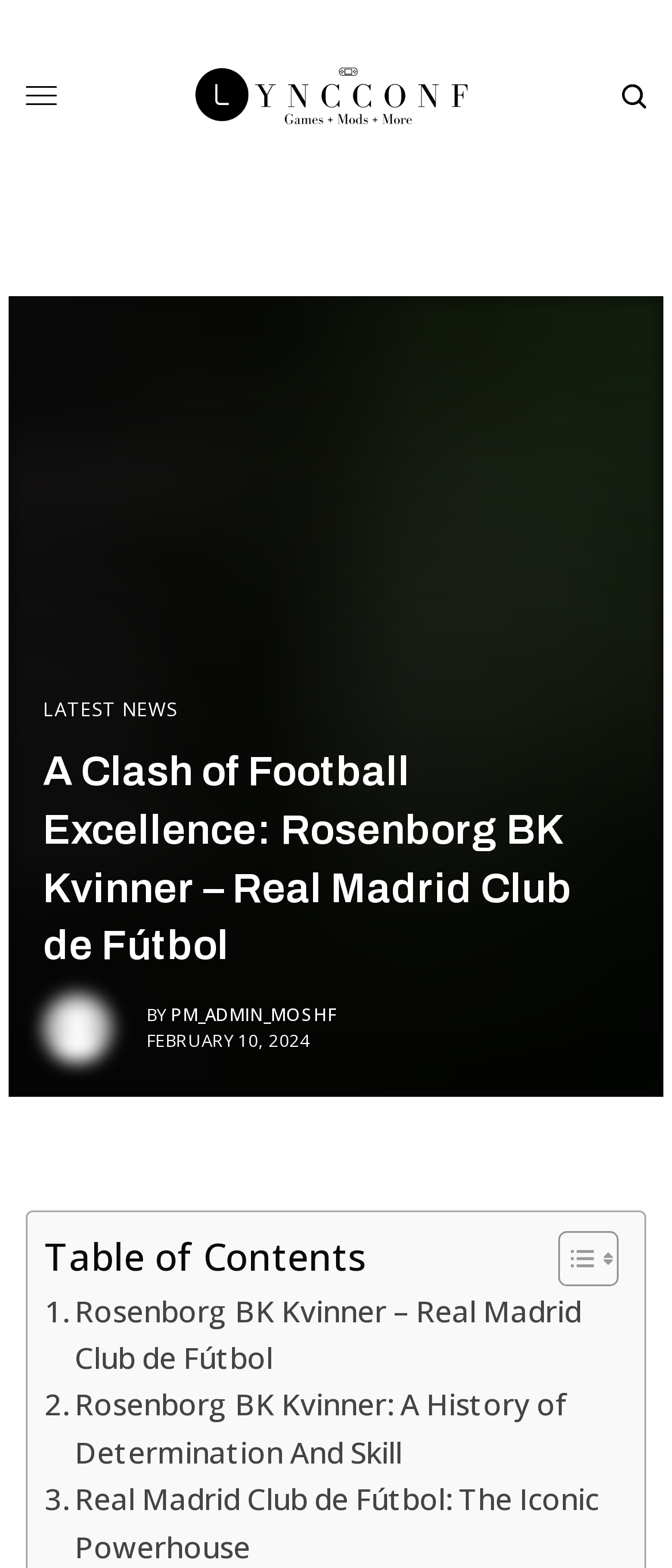Identify the bounding box of the UI element described as follows: "title="LyncConf"". Provide the coordinates as four float numbers in the range of 0 to 1 [left, top, right, bottom].

[0.269, 0.022, 0.731, 0.101]